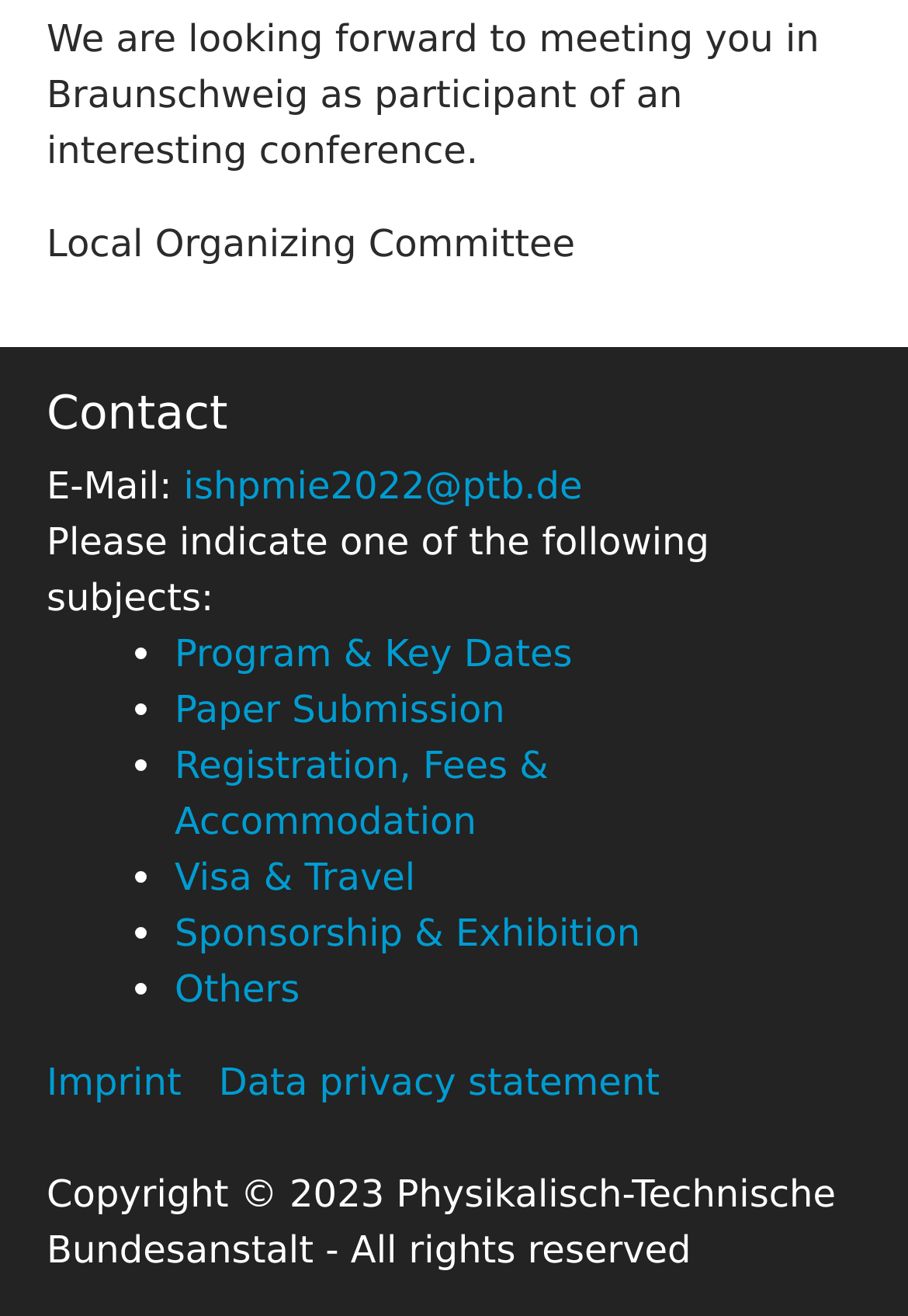Bounding box coordinates are to be given in the format (top-left x, top-left y, bottom-right x, bottom-right y). All values must be floating point numbers between 0 and 1. Provide the bounding box coordinate for the UI element described as: Registration, Fees & Accommodation

[0.192, 0.564, 0.604, 0.64]